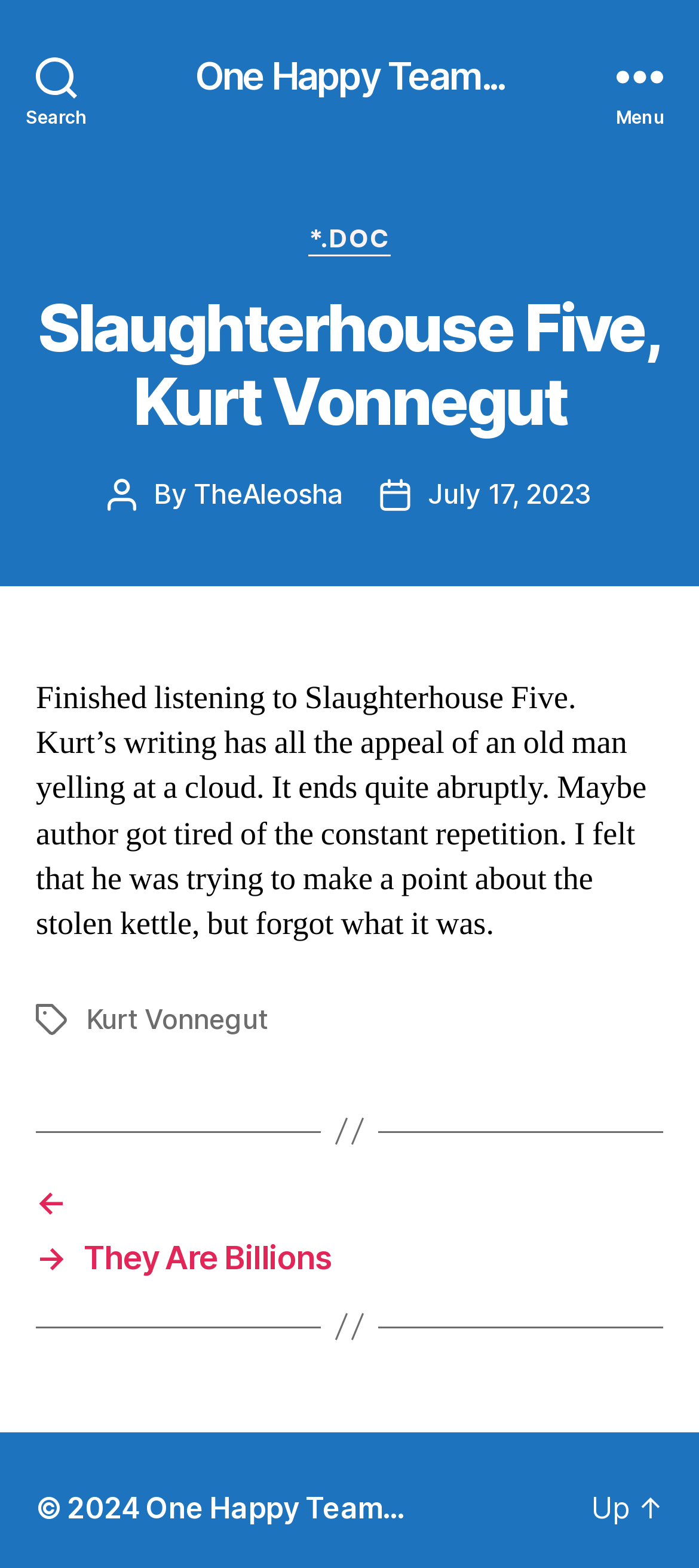What is the name of the post author?
Look at the screenshot and provide an in-depth answer.

The name of the post author can be found in the link element, which is 'TheAleosha'. This name is mentioned as the post author.